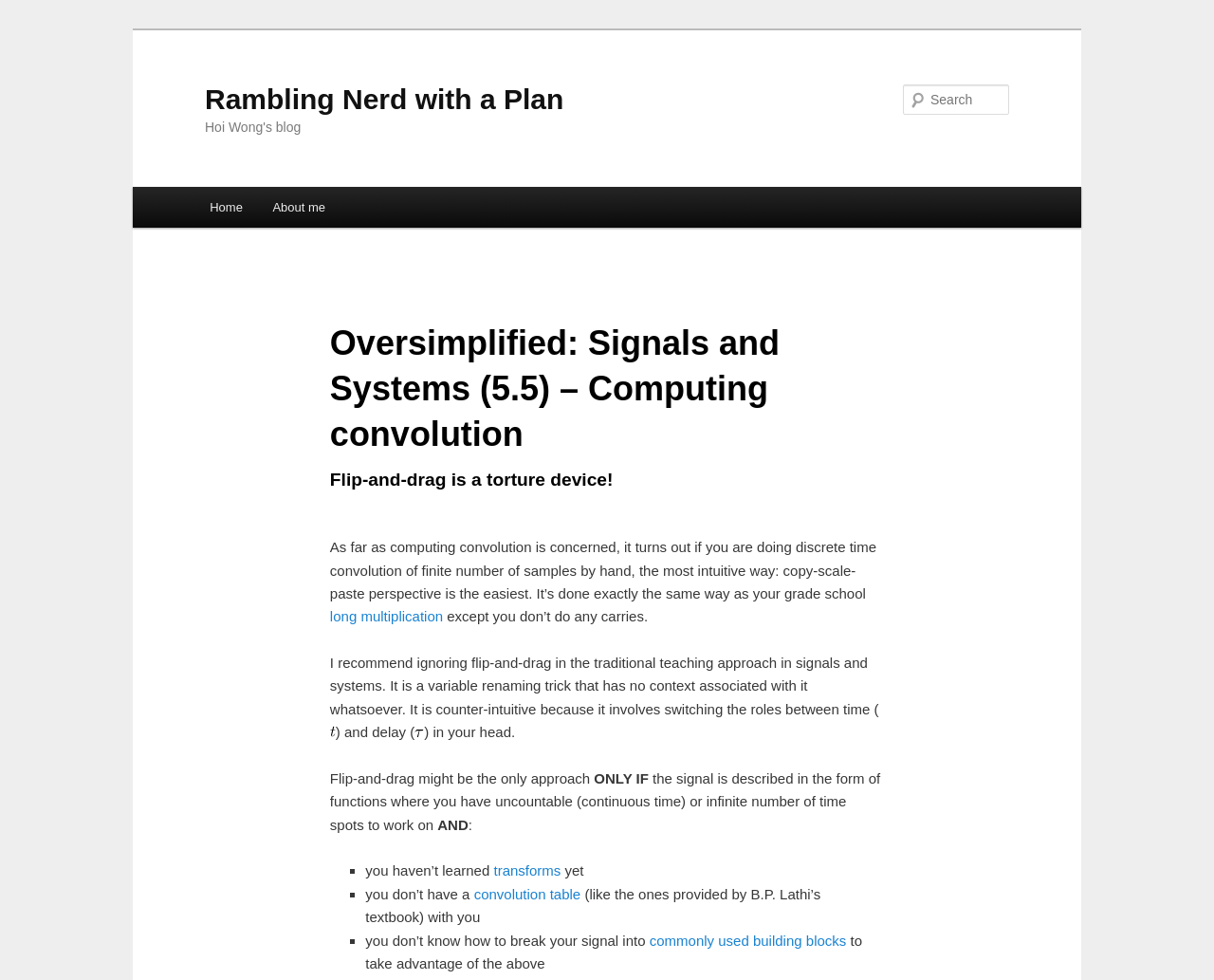Please determine the heading text of this webpage.

Rambling Nerd with a Plan